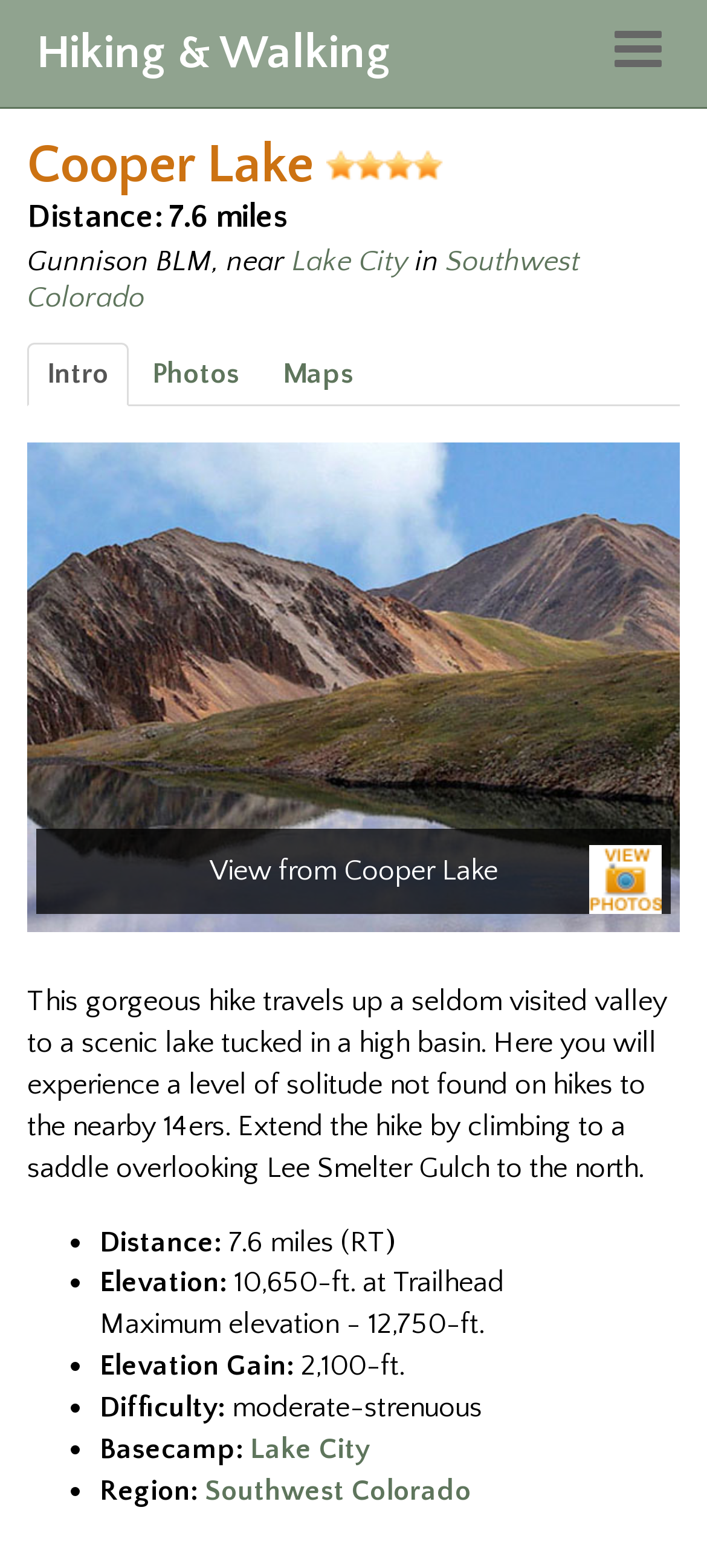Determine the bounding box coordinates of the clickable area required to perform the following instruction: "submit Petition for Late Add". The coordinates should be represented as four float numbers between 0 and 1: [left, top, right, bottom].

None